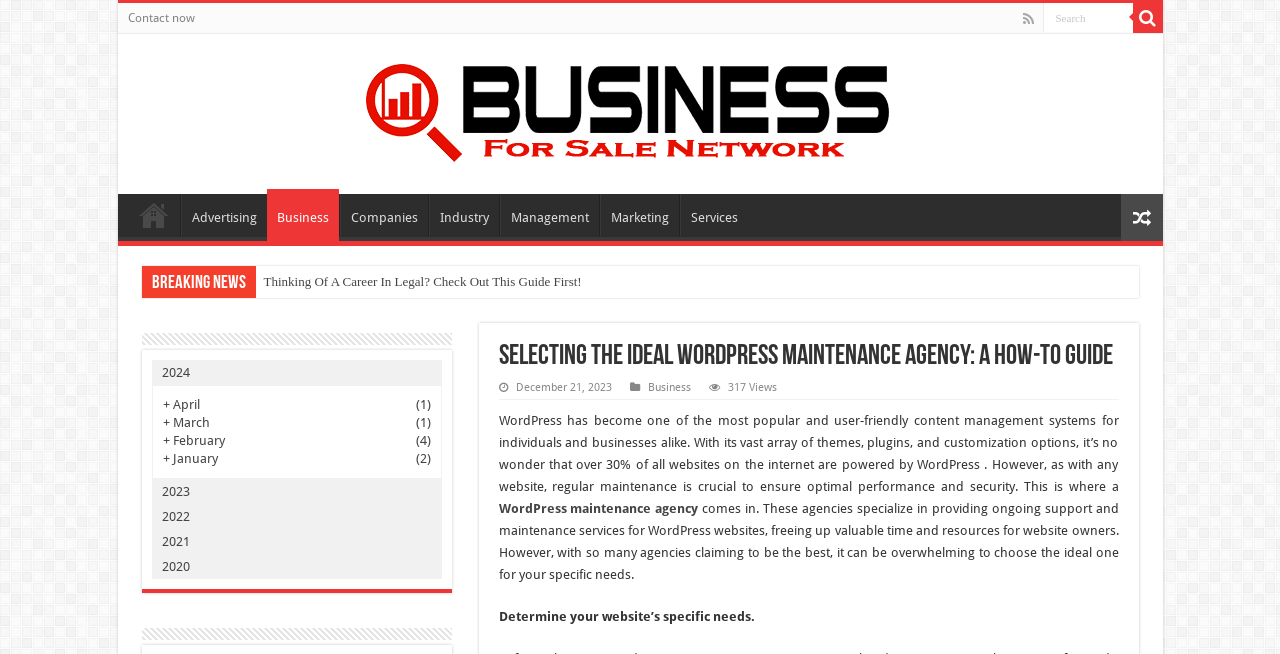Based on the image, give a detailed response to the question: What is the website's main topic?

Based on the webpage's content, it appears to be focused on business and WordPress, with articles and guides related to these topics. The heading 'Selecting the Ideal WordPress maintenance agency: A How-To Guide' and the text 'WordPress has become one of the most popular and user-friendly content management systems...' suggest that WordPress is a key topic, and the presence of business-related links and articles implies that business is also a main topic.